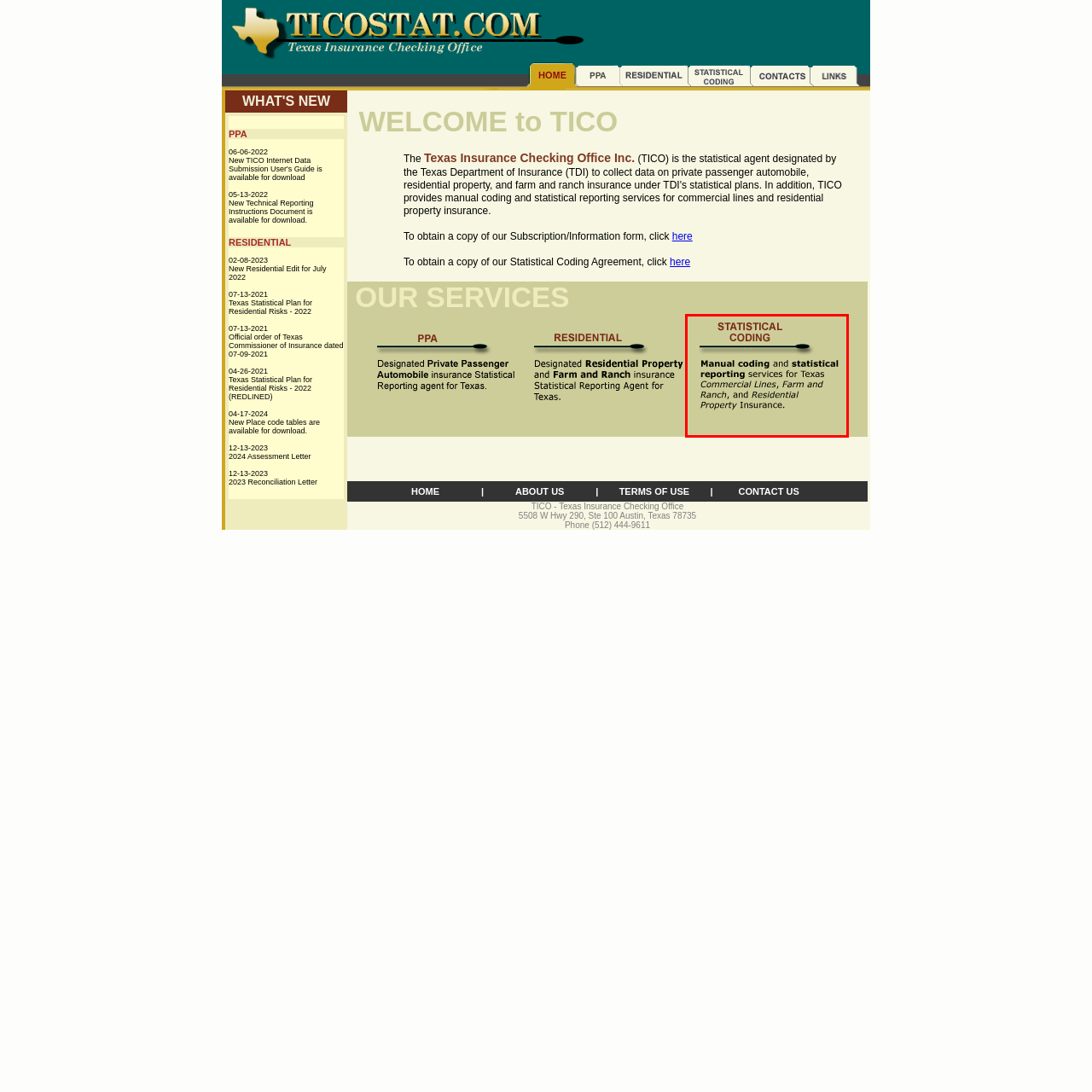Using the image highlighted in the red border, answer the following question concisely with a word or phrase:
What type of insurance is mentioned in the image?

Commercial Lines, Farm and Ranch, and Residential Property